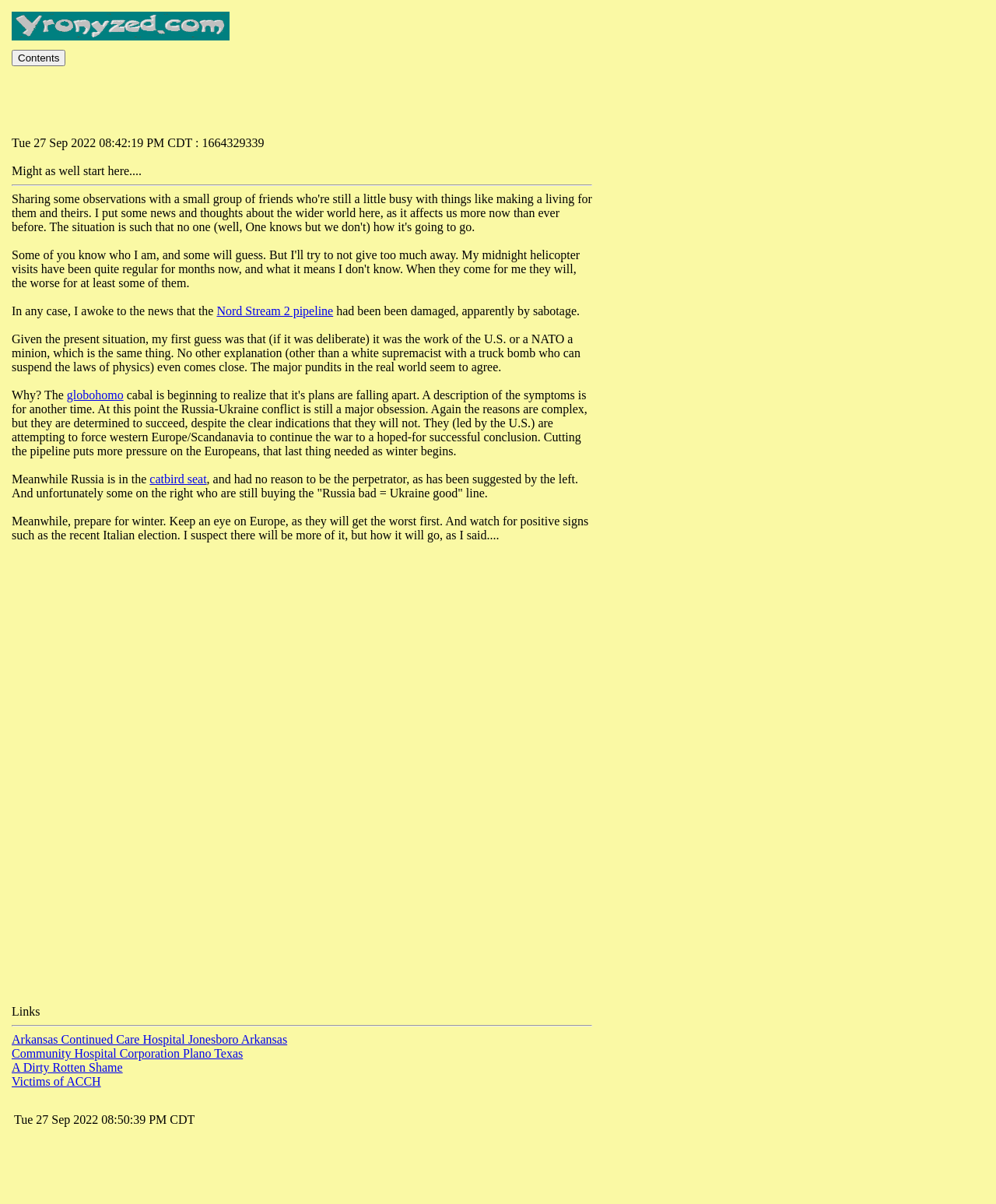Using floating point numbers between 0 and 1, provide the bounding box coordinates in the format (top-left x, top-left y, bottom-right x, bottom-right y). Locate the UI element described here: Home

None